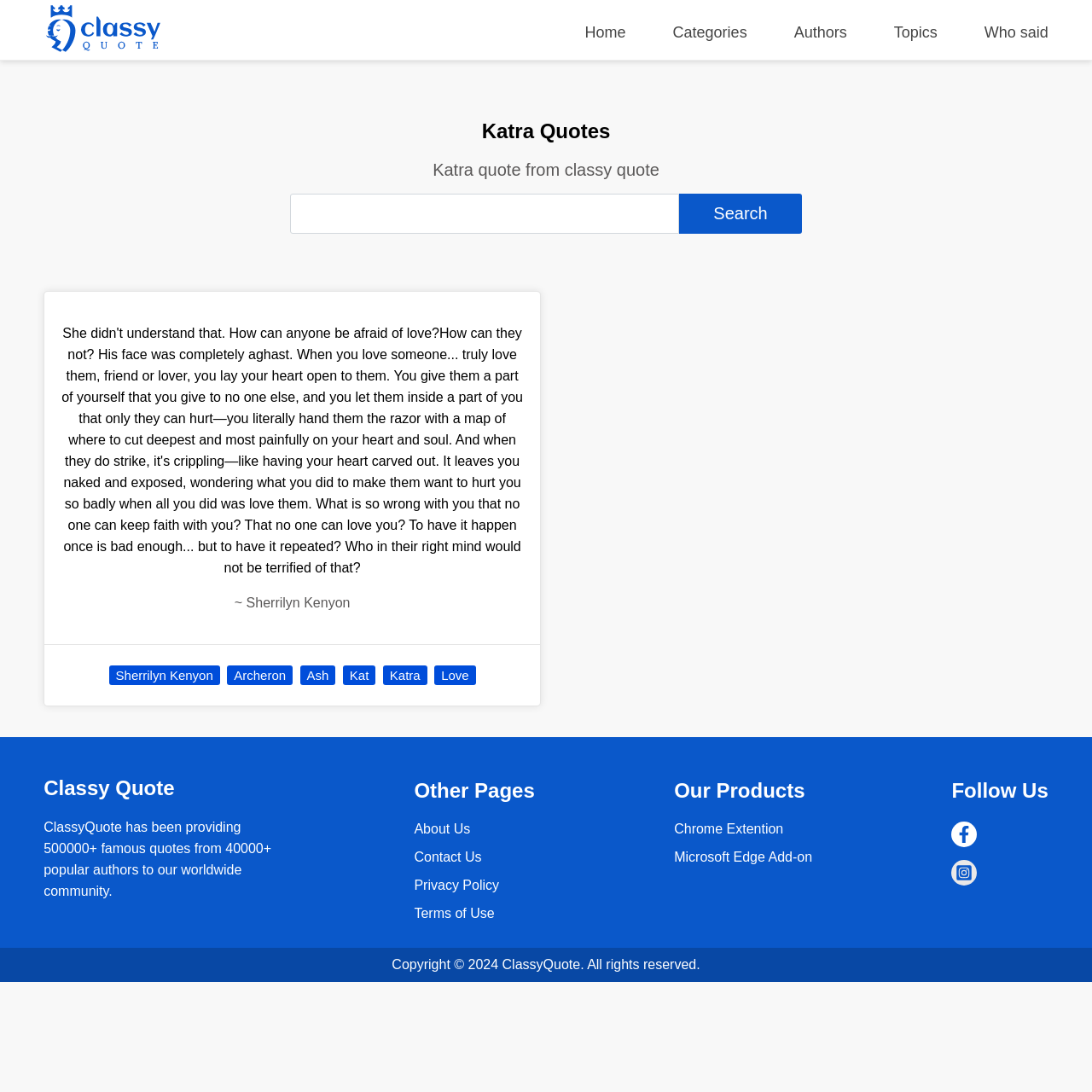Provide the bounding box coordinates for the UI element that is described by this text: "About Us". The coordinates should be in the form of four float numbers between 0 and 1: [left, top, right, bottom].

[0.379, 0.752, 0.431, 0.765]